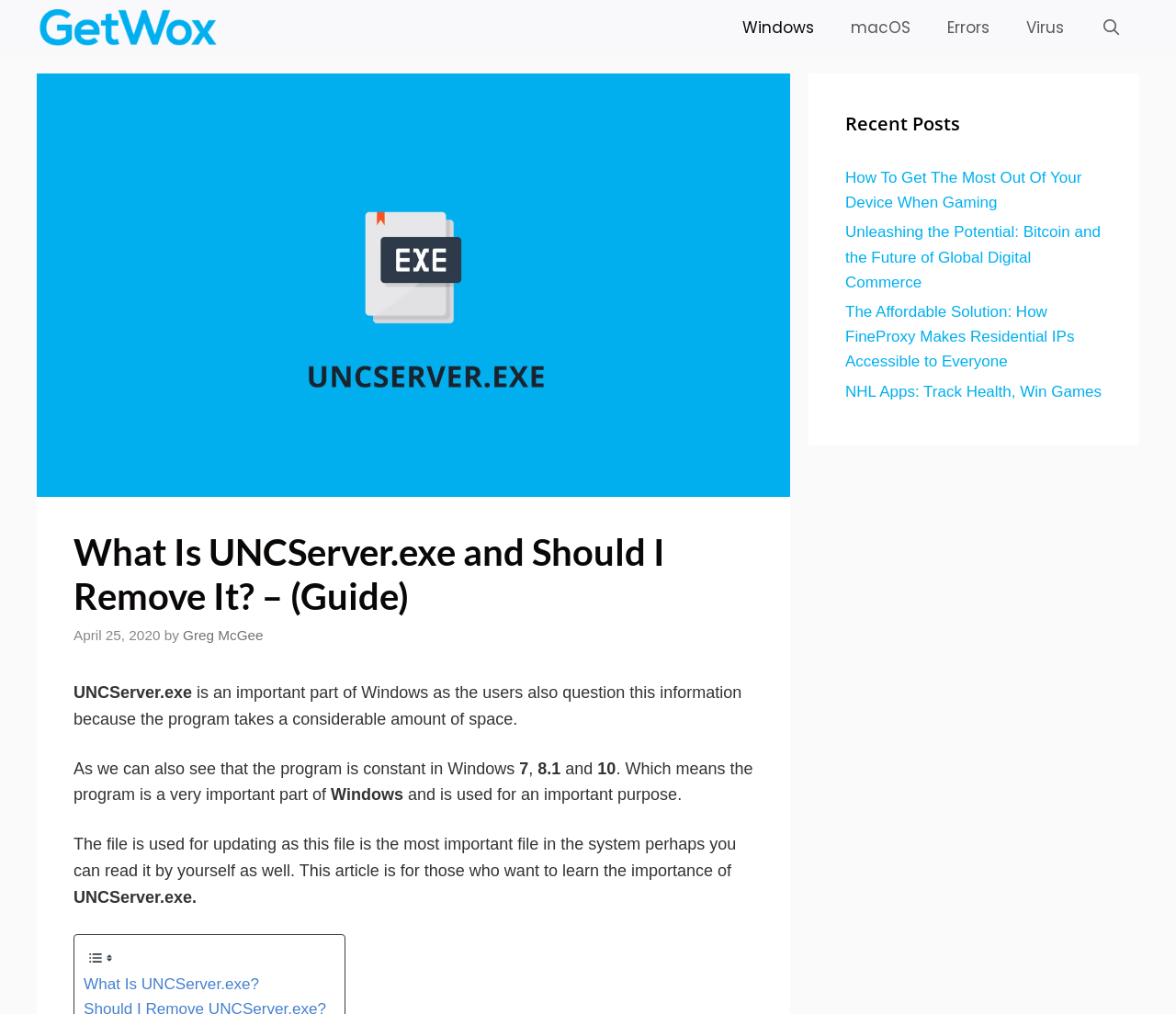What is the purpose of the UNCServer.exe file?
Examine the image and provide an in-depth answer to the question.

According to the article, the UNCServer.exe file is used for updating, and it is an important file in the system. The article explains that this file is used for an important purpose, which is updating.